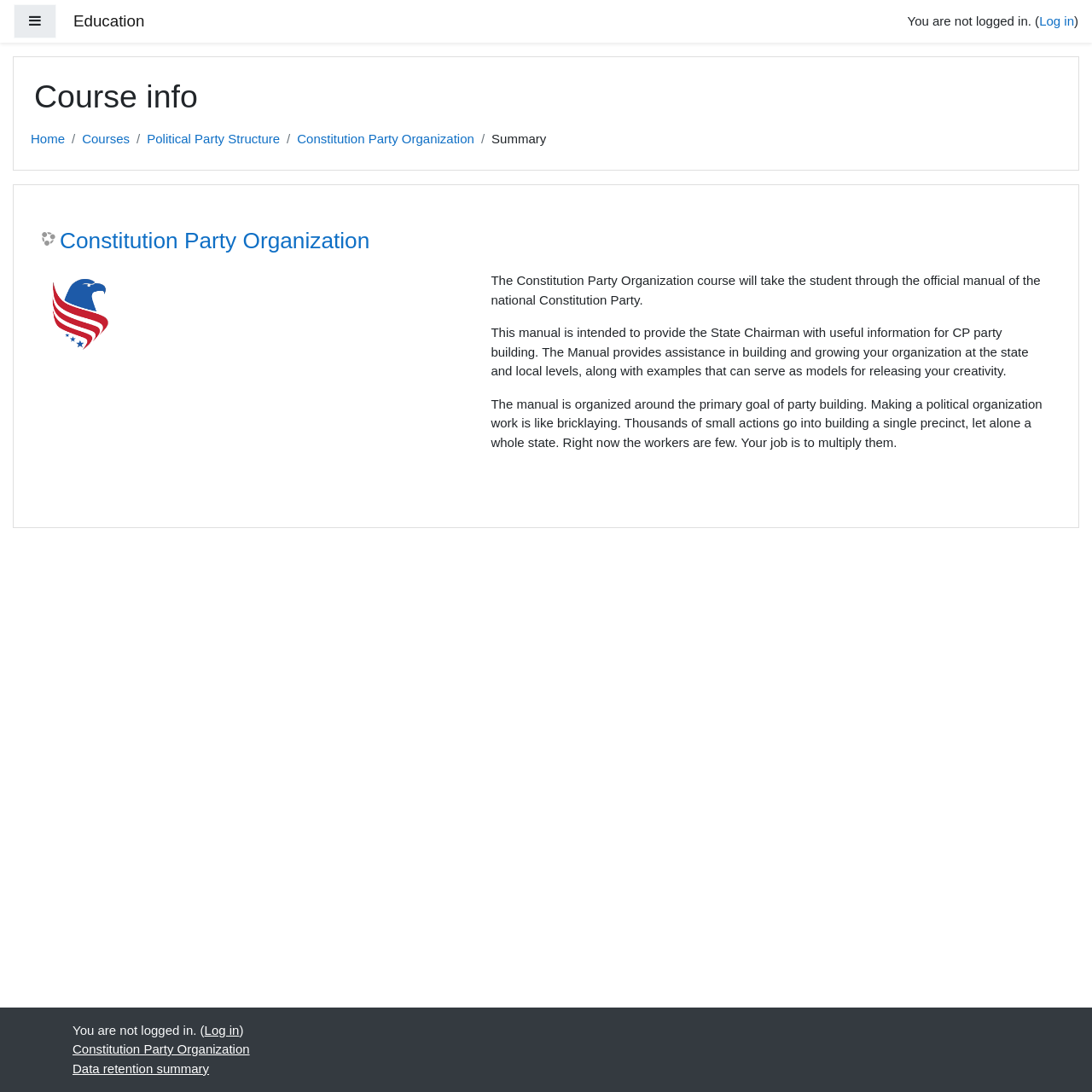Determine the bounding box coordinates of the region that needs to be clicked to achieve the task: "Read the Declaration of accessibility".

None